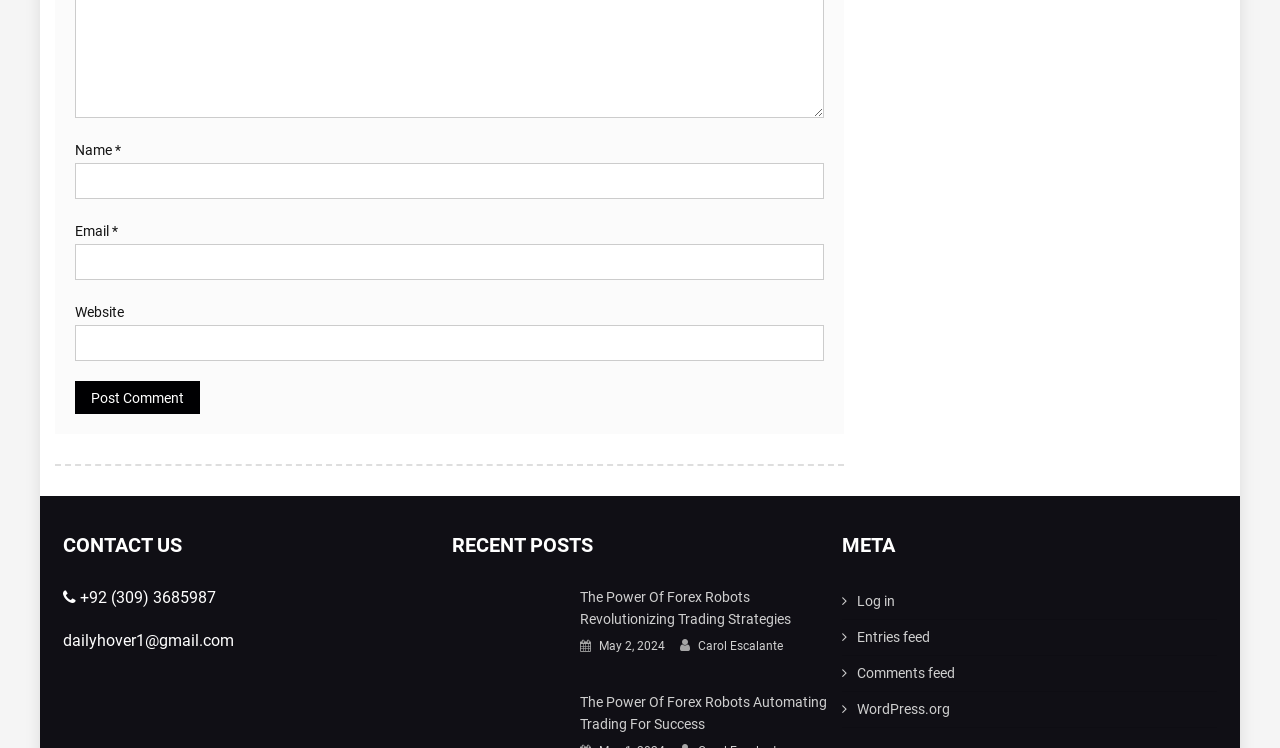Identify and provide the bounding box coordinates of the UI element described: "parent_node: Email * aria-describedby="email-notes" name="email"". The coordinates should be formatted as [left, top, right, bottom], with each number being a float between 0 and 1.

[0.059, 0.326, 0.644, 0.375]